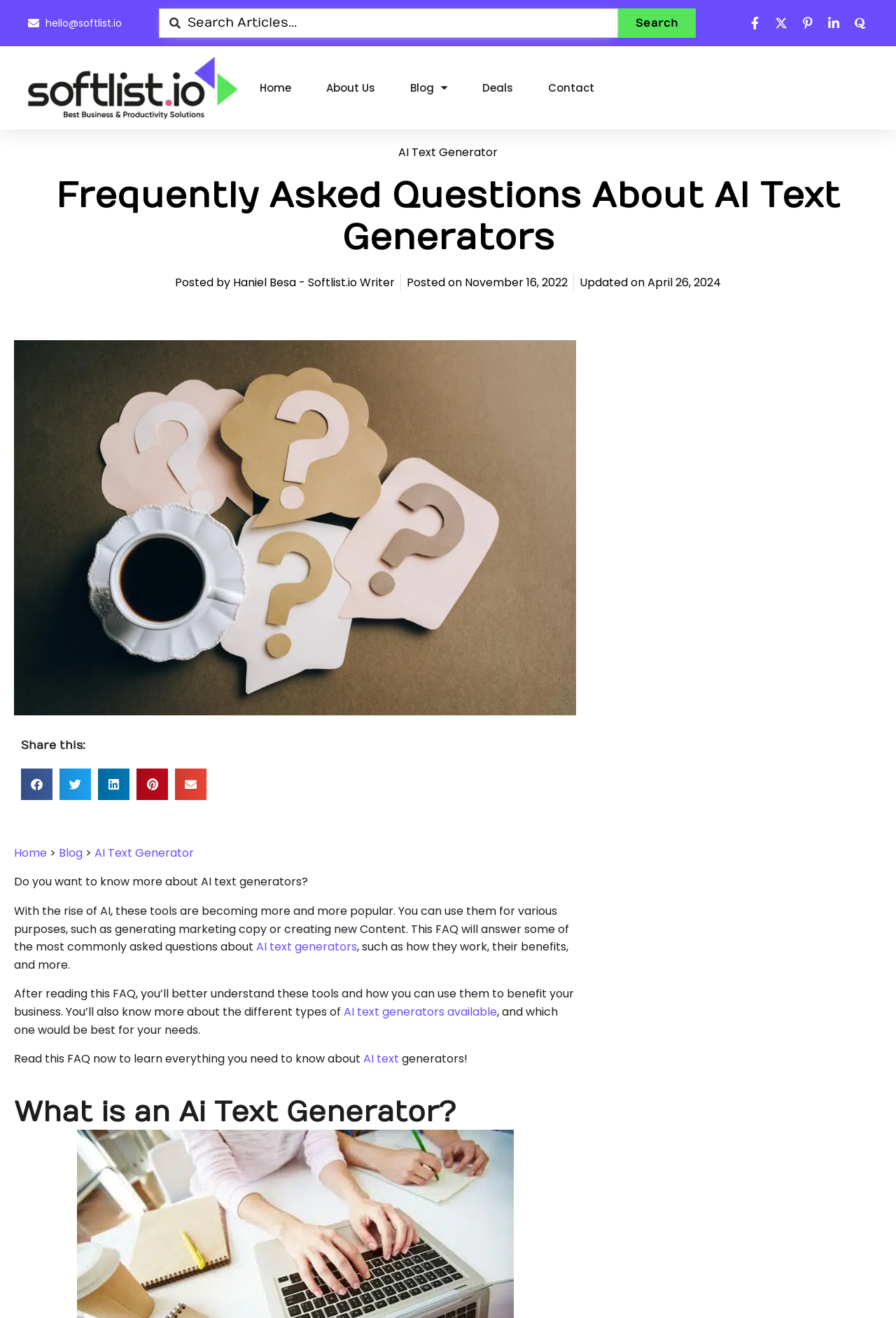Identify the bounding box for the UI element that is described as follows: "parent_node: Search name="s" placeholder="Search Articles..."".

[0.177, 0.006, 0.69, 0.029]